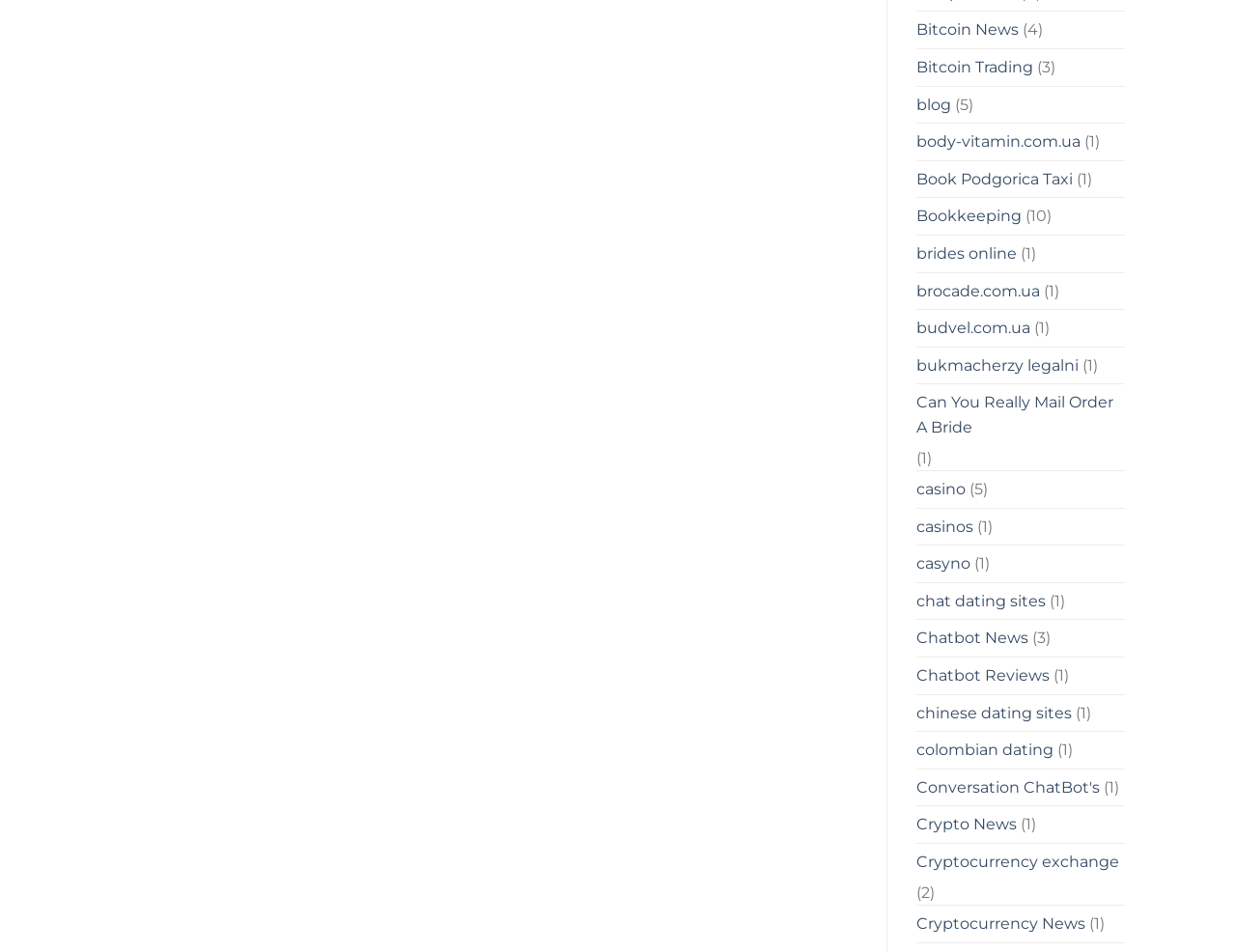Using the provided element description, identify the bounding box coordinates as (top-left x, top-left y, bottom-right x, bottom-right y). Ensure all values are between 0 and 1. Description: Book Podgorica Taxi

[0.741, 0.169, 0.868, 0.207]